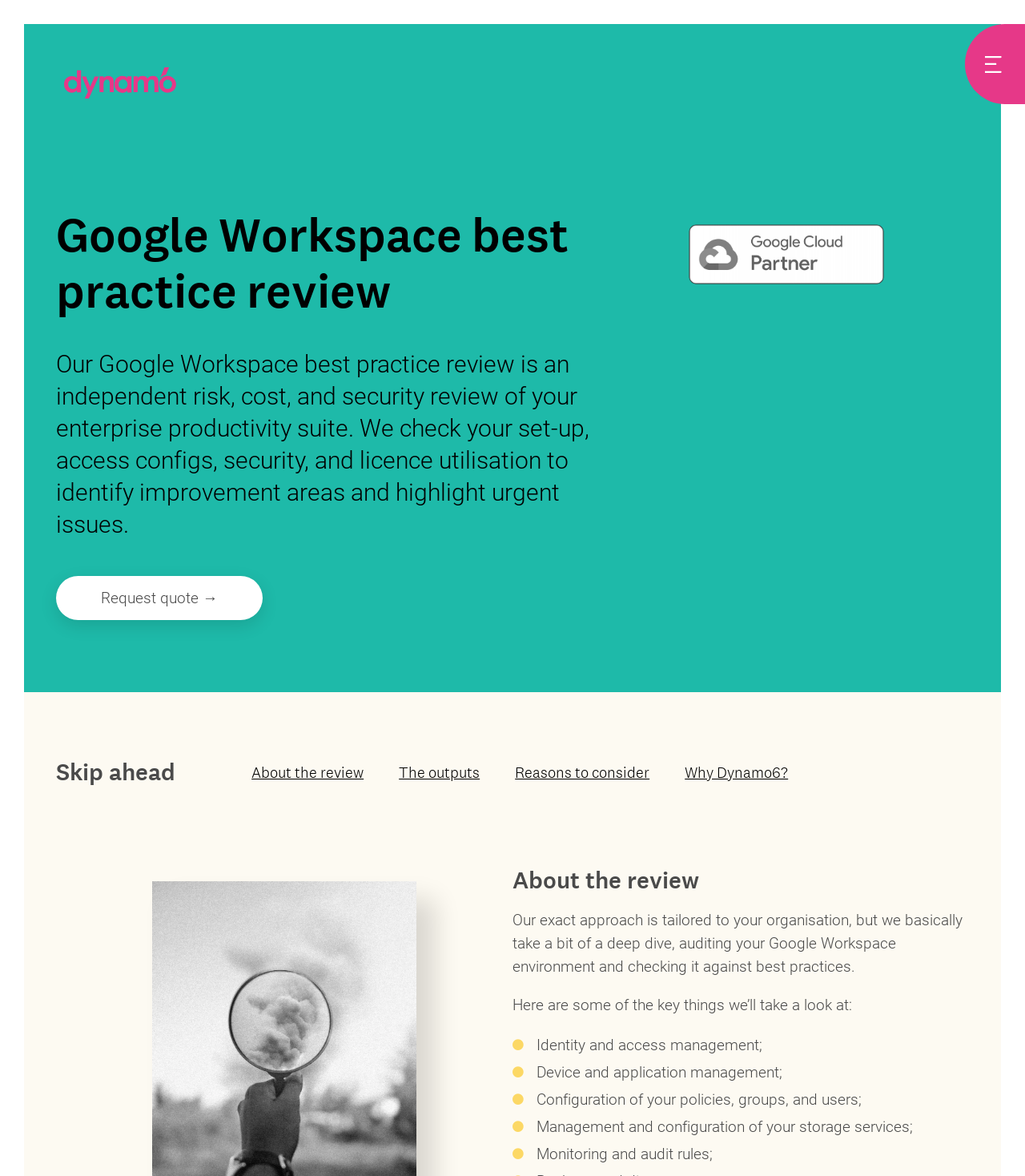Locate the bounding box of the UI element based on this description: "Dynamo6". Provide four float numbers between 0 and 1 as [left, top, right, bottom].

[0.062, 0.057, 0.172, 0.089]